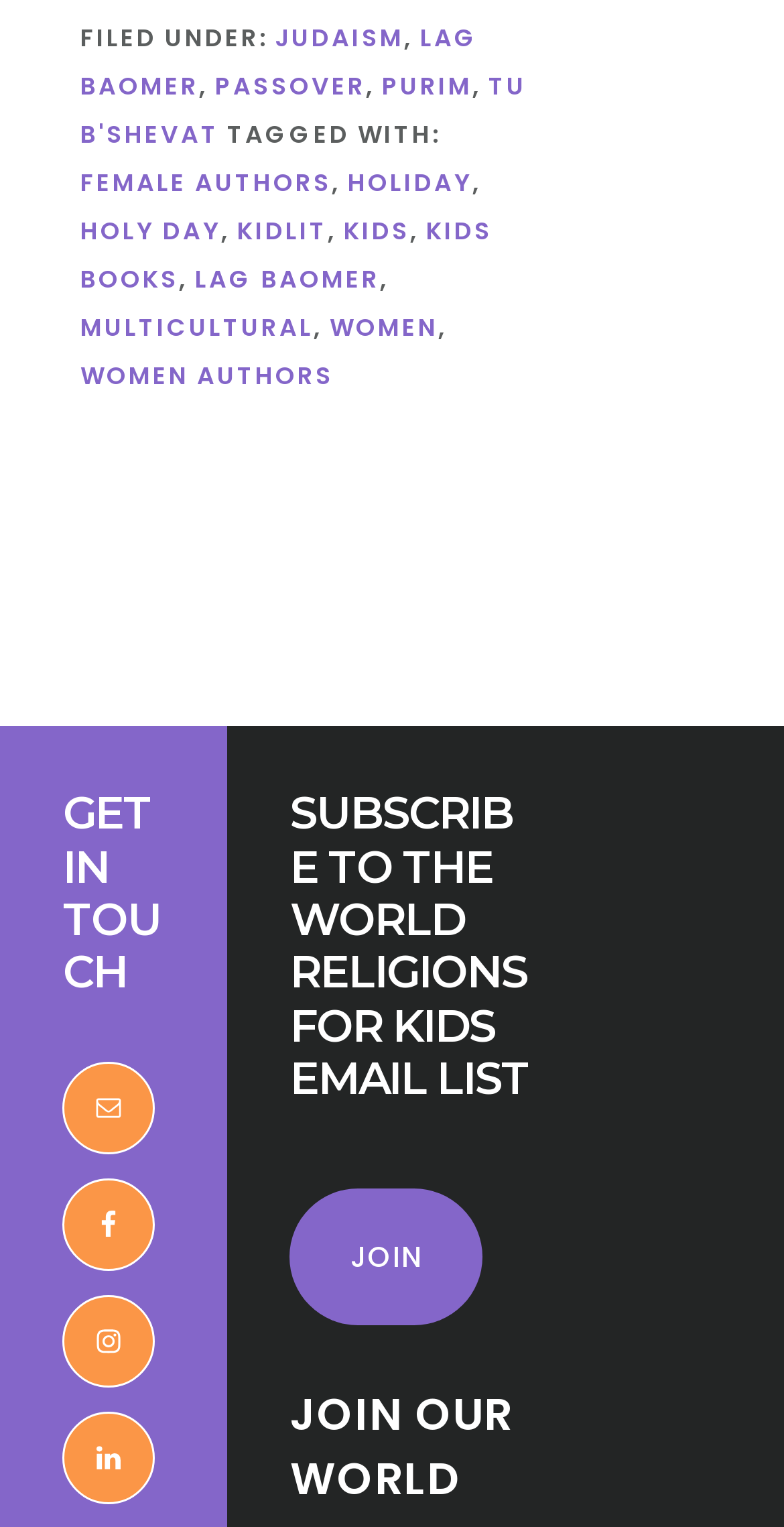Find the bounding box coordinates of the area that needs to be clicked in order to achieve the following instruction: "Get in touch through Email". The coordinates should be specified as four float numbers between 0 and 1, i.e., [left, top, right, bottom].

[0.08, 0.695, 0.198, 0.756]